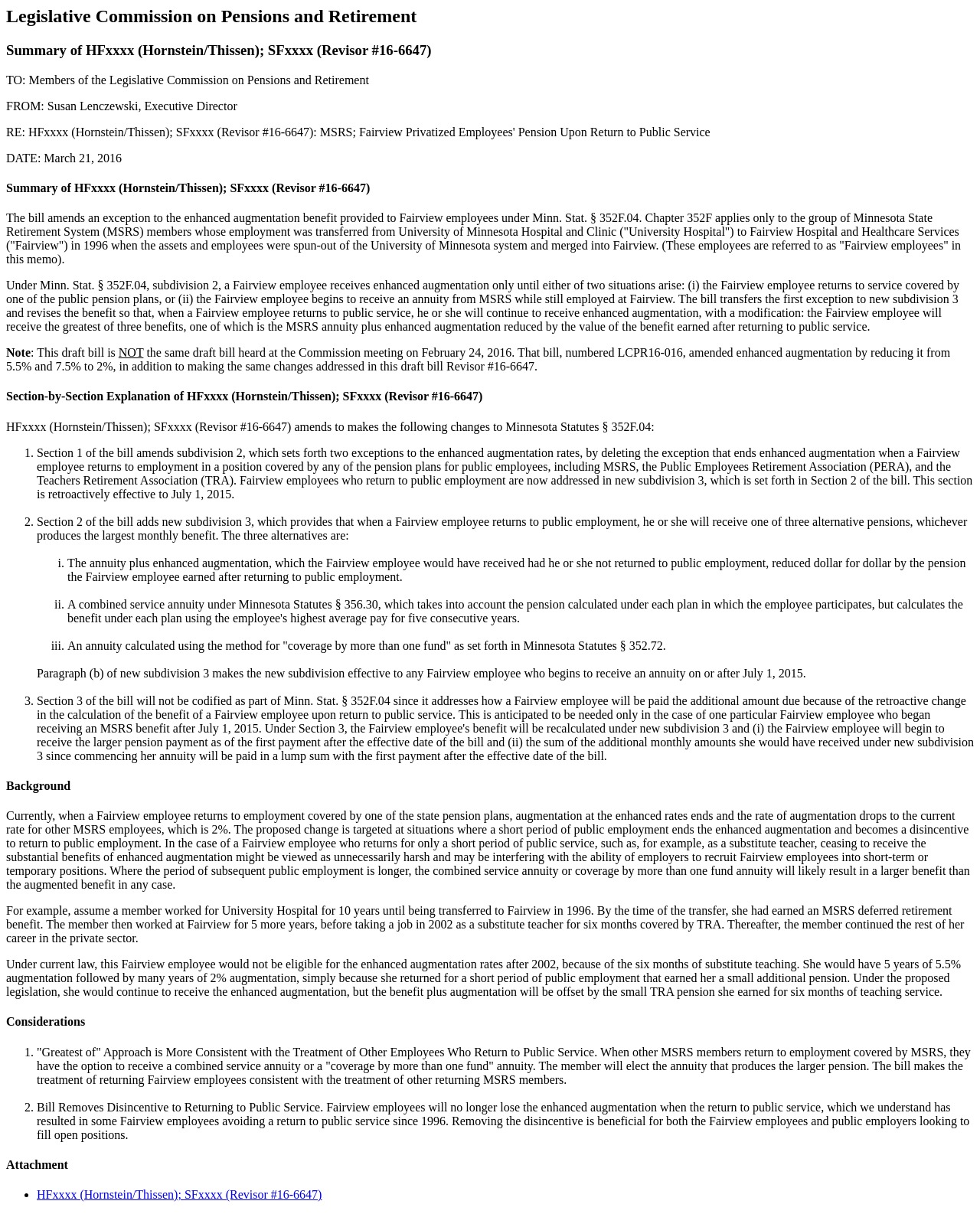Using the format (top-left x, top-left y, bottom-right x, bottom-right y), and given the element description, identify the bounding box coordinates within the screenshot: Become A Member

None